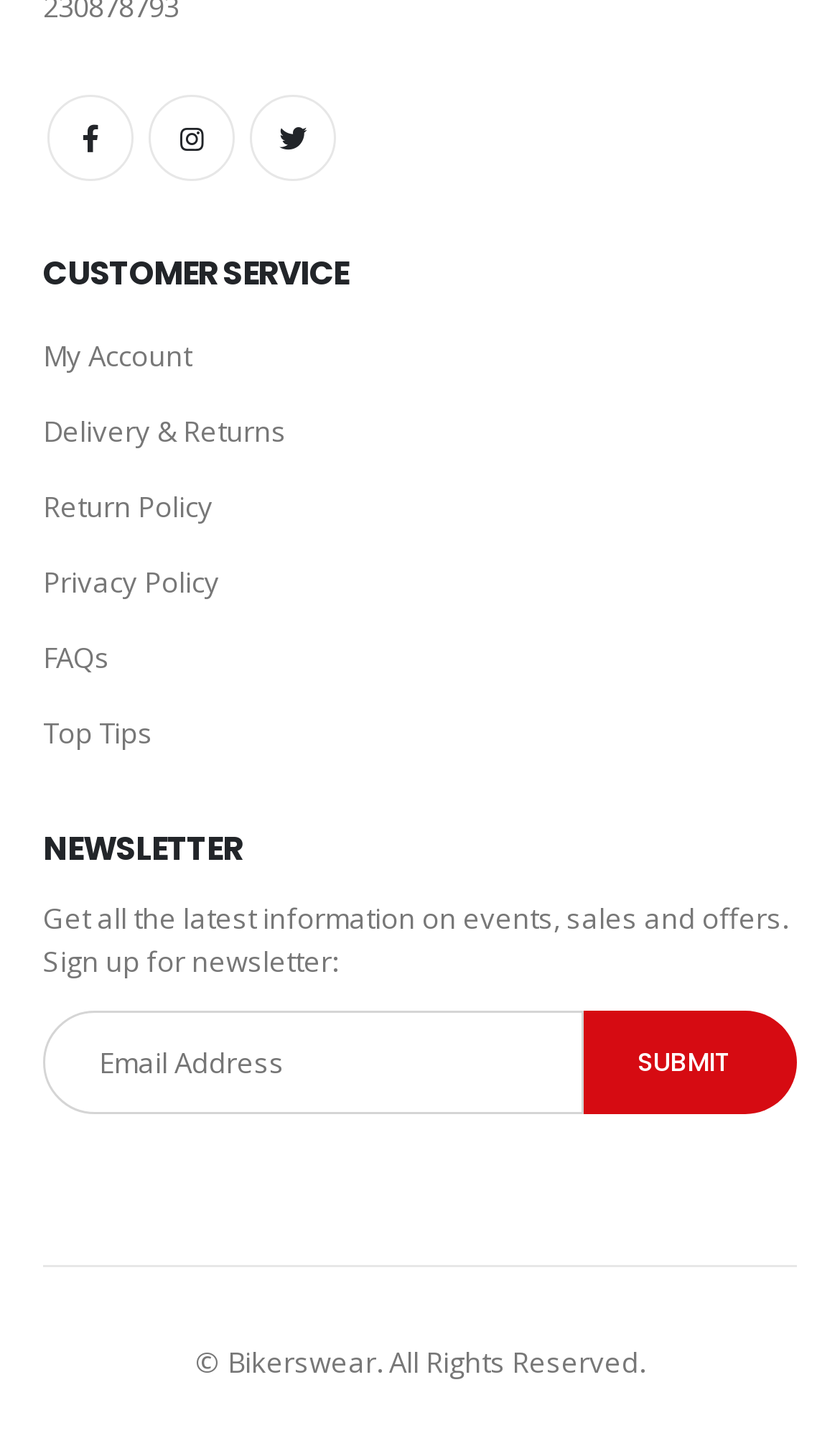Can you find the bounding box coordinates for the UI element given this description: "Delivery & Returns"? Provide the coordinates as four float numbers between 0 and 1: [left, top, right, bottom].

[0.051, 0.285, 0.341, 0.312]